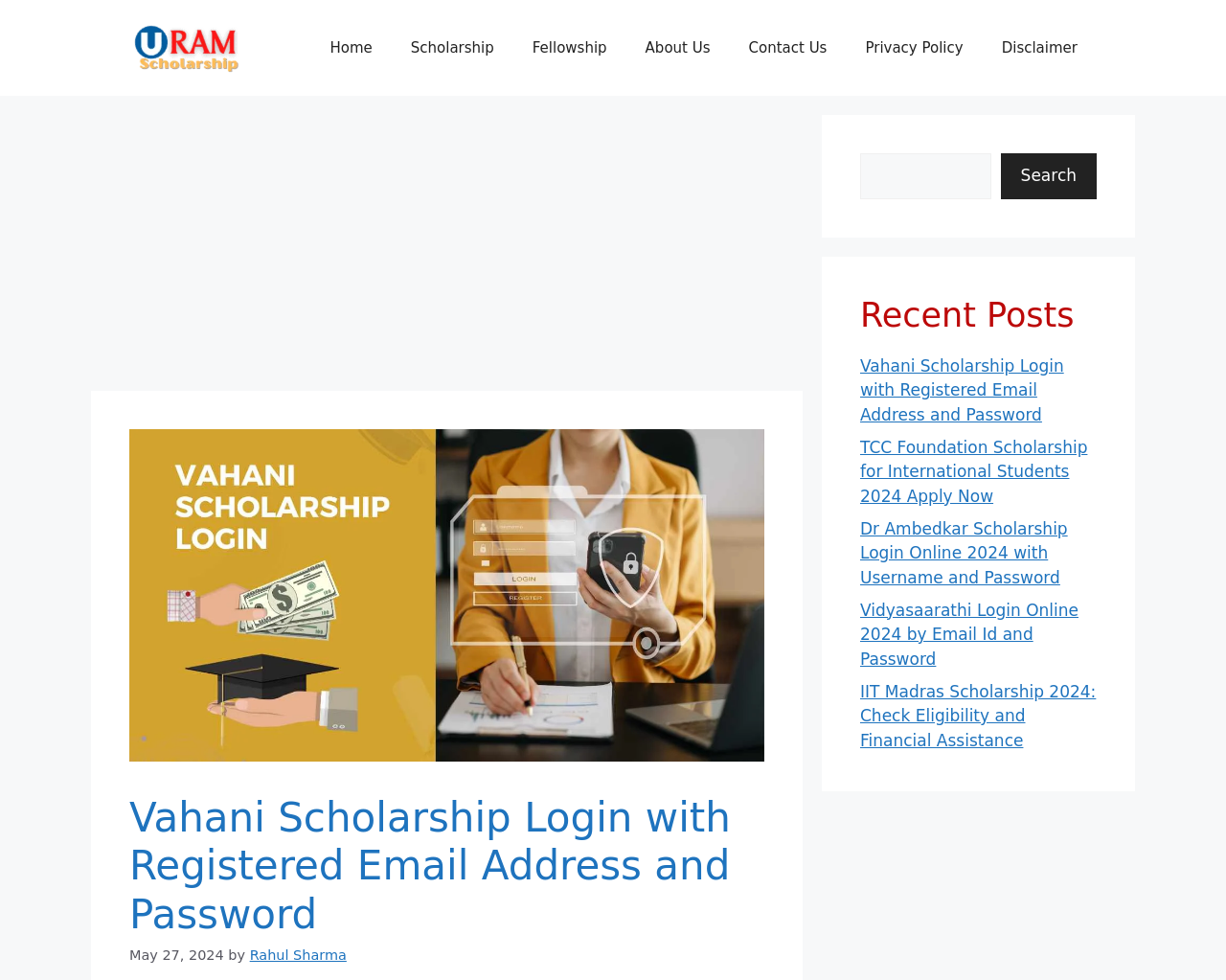Using the given element description, provide the bounding box coordinates (top-left x, top-left y, bottom-right x, bottom-right y) for the corresponding UI element in the screenshot: by e-mail

None